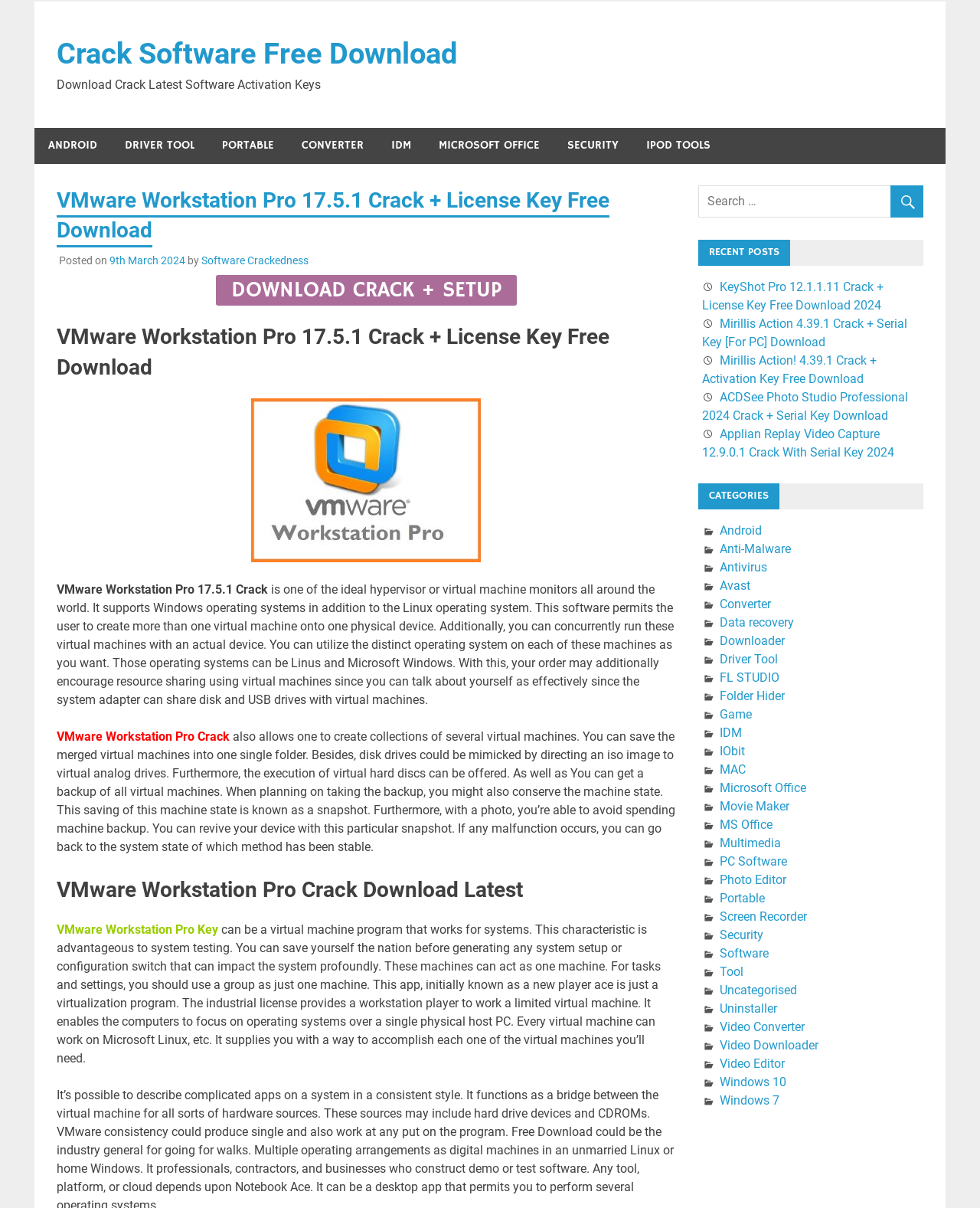Using the element description: "MAC", determine the bounding box coordinates. The coordinates should be in the format [left, top, right, bottom], with values between 0 and 1.

[0.734, 0.631, 0.761, 0.643]